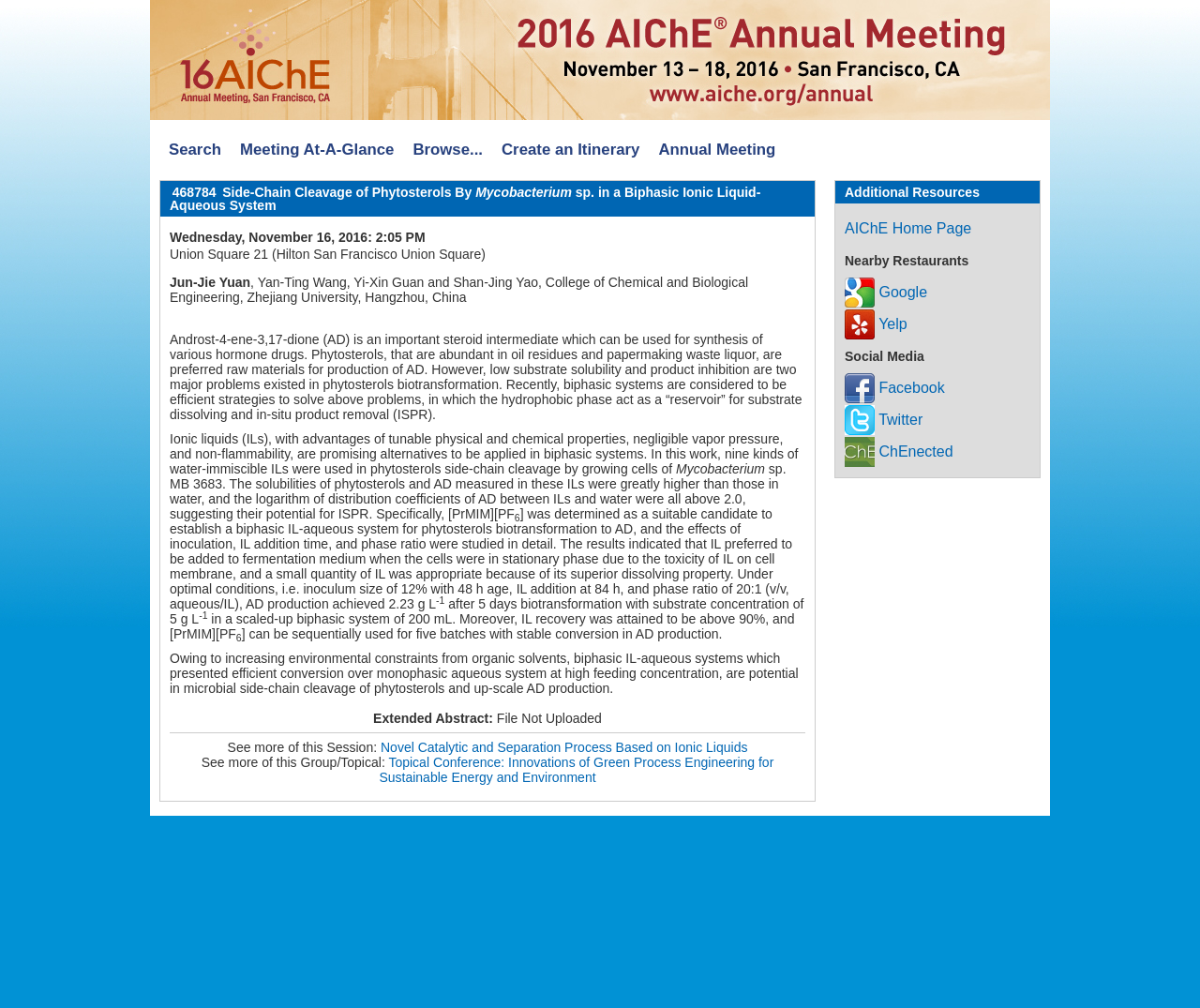Can you provide the bounding box coordinates for the element that should be clicked to implement the instruction: "Visit the AIChE Home Page"?

[0.704, 0.218, 0.81, 0.234]